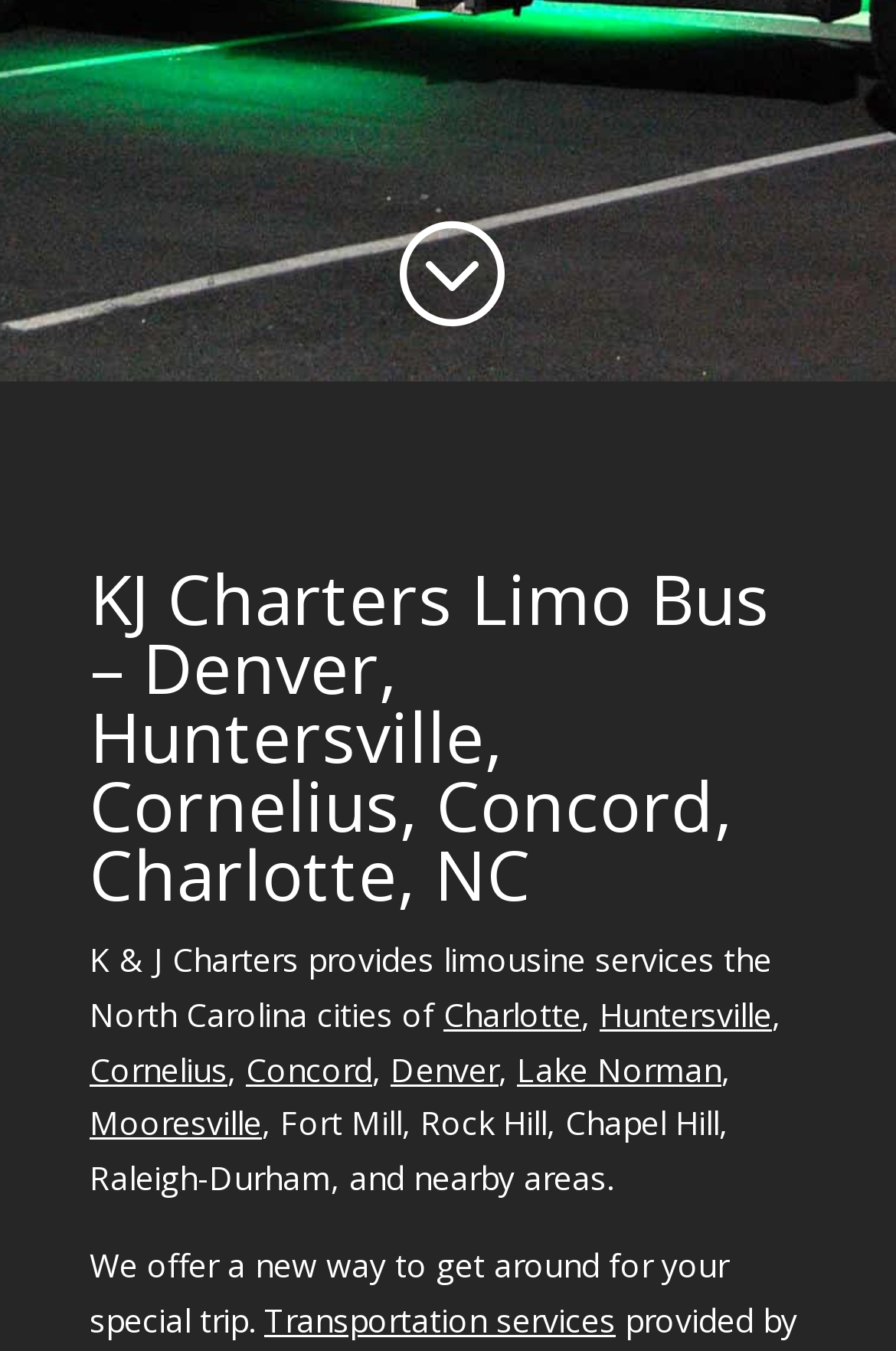Specify the bounding box coordinates of the area to click in order to follow the given instruction: "View transportation services."

[0.295, 0.961, 0.687, 0.993]